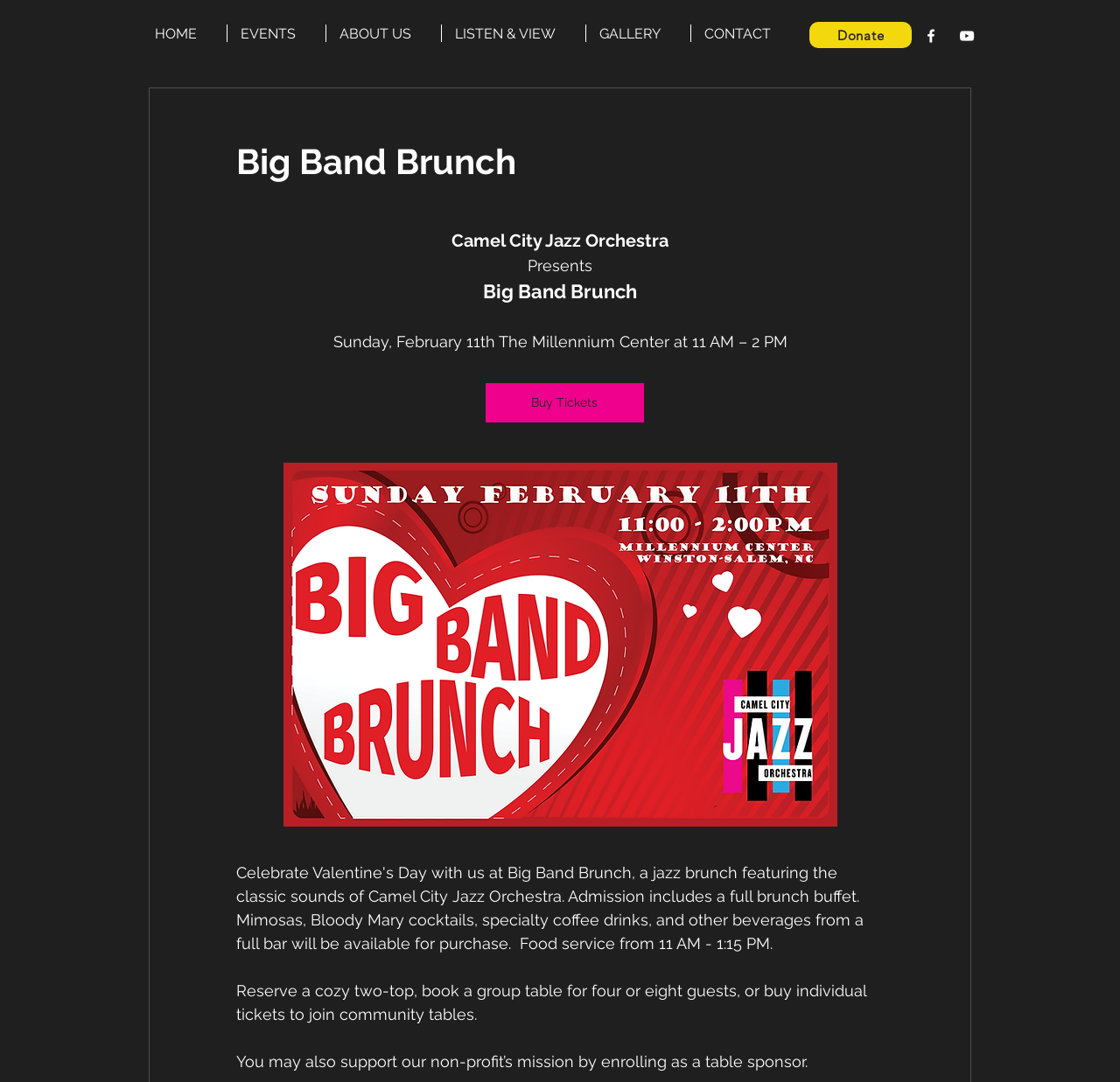Find and extract the text of the primary heading on the webpage.

Big Band Brunch